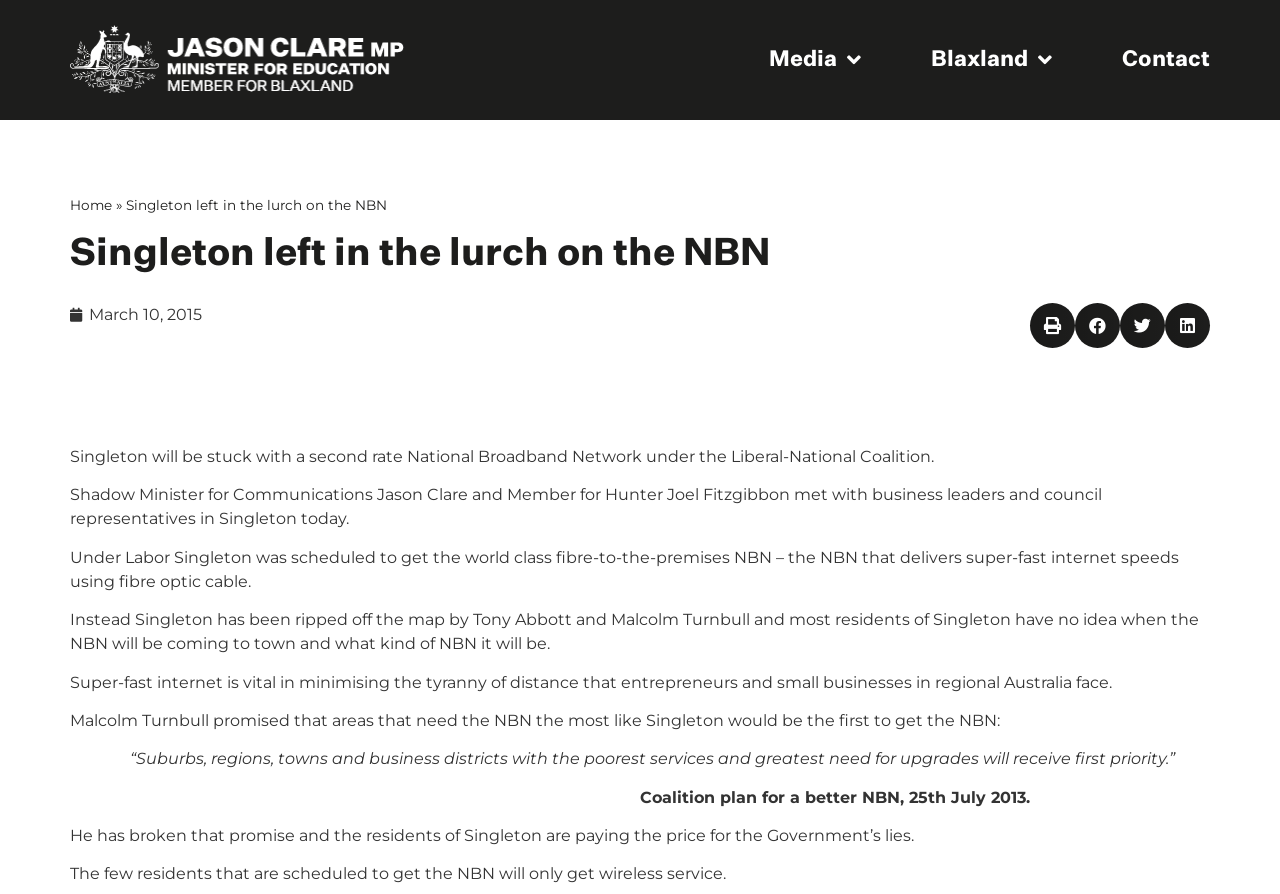Specify the bounding box coordinates of the region I need to click to perform the following instruction: "Read more about the movie Superbad". The coordinates must be four float numbers in the range of 0 to 1, i.e., [left, top, right, bottom].

None